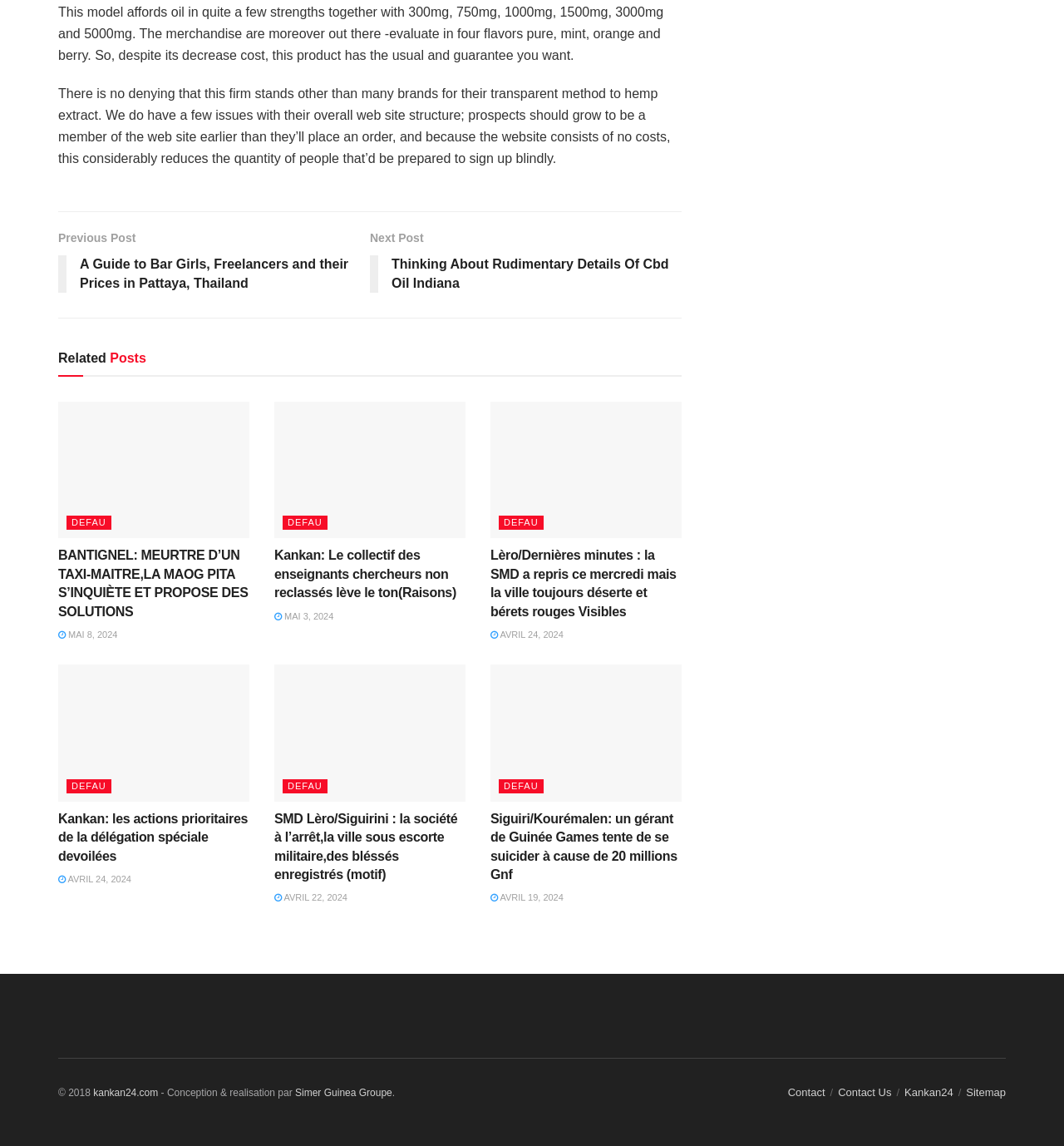Locate the bounding box coordinates of the element to click to perform the following action: 'Click on 'Next Post Thinking About Rudimentary Details Of Cbd Oil Indiana''. The coordinates should be given as four float values between 0 and 1, in the form of [left, top, right, bottom].

[0.348, 0.199, 0.641, 0.263]